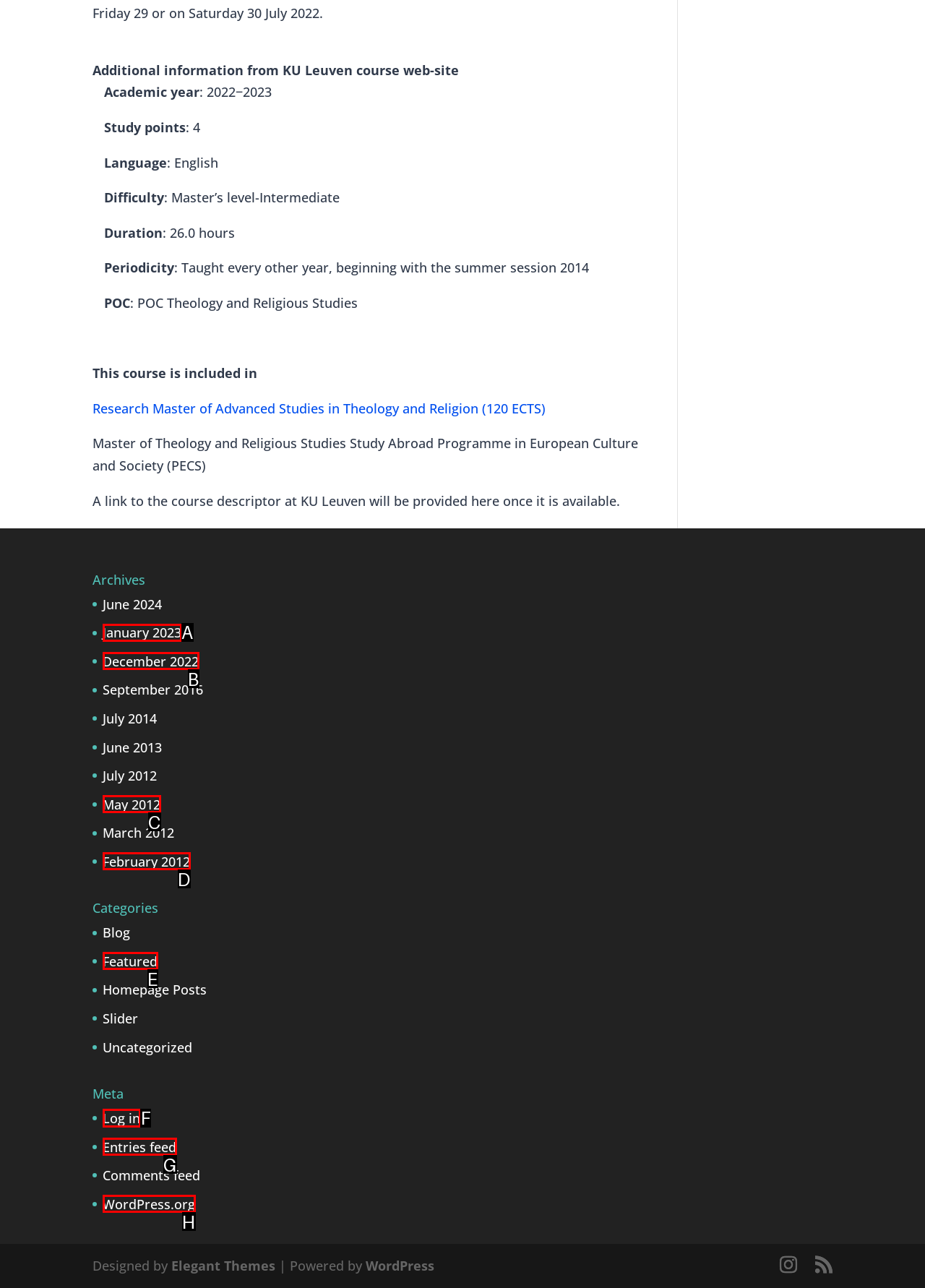Select the correct HTML element to complete the following task: Log in
Provide the letter of the choice directly from the given options.

F